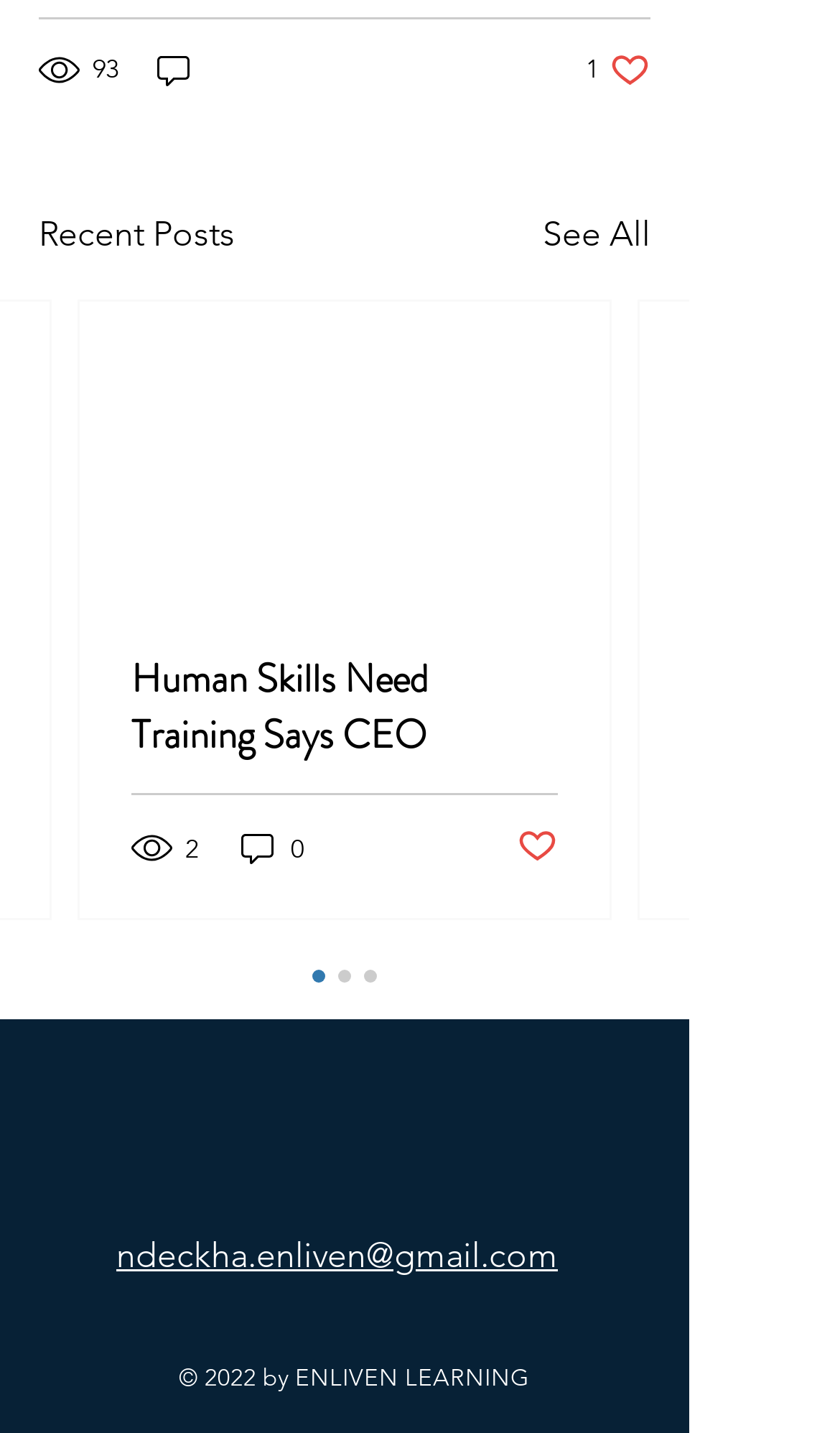What is the purpose of the button with a heart icon?
Answer the question based on the image using a single word or a brief phrase.

To like a post